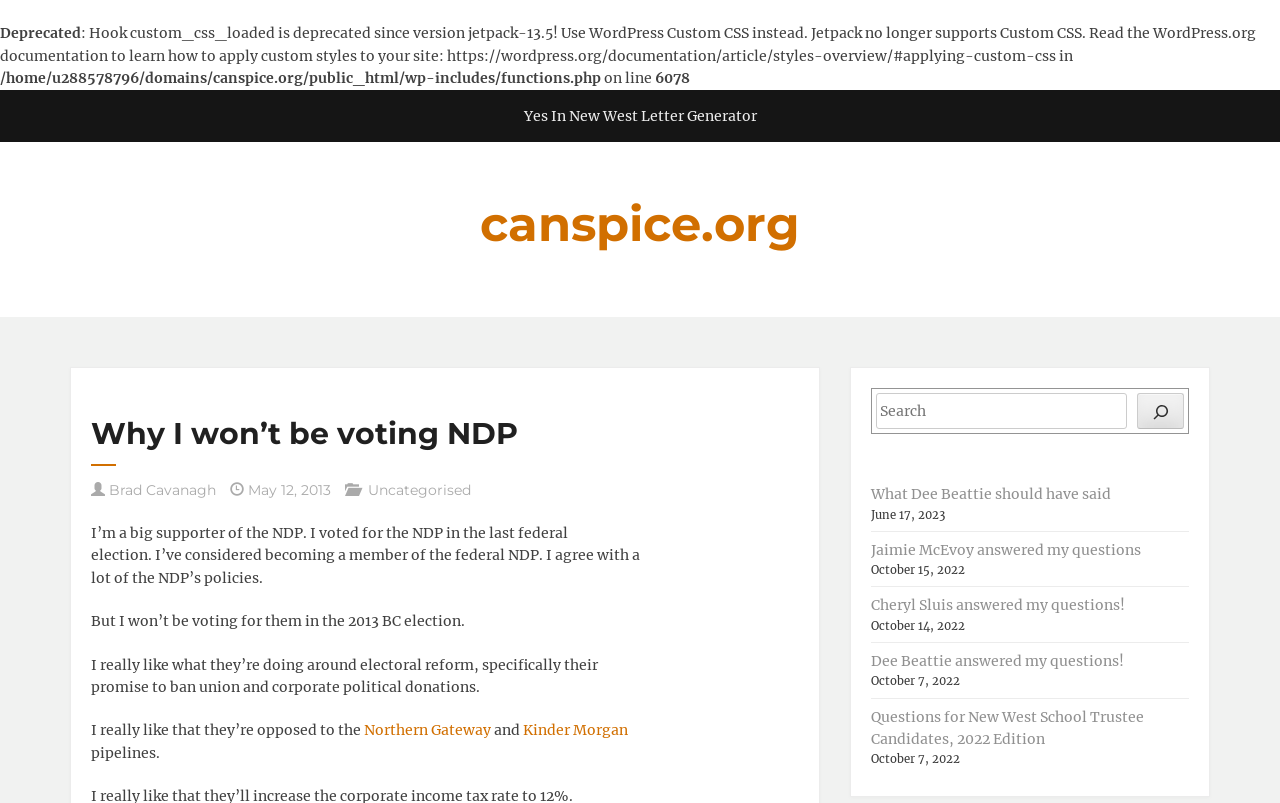Generate a comprehensive description of the webpage content.

The webpage appears to be a personal blog or opinion-based website. At the top, there is a warning message about a deprecated hook custom_css_loaded, which is no longer supported by Jetpack. Below this warning, there is a link to a "Yes In New West Letter Generator" and a heading that reads "canspice.org". 

To the right of the heading, there is a link to the website's homepage. Below the heading, there is a header section that contains the title of the blog post, "Why I won’t be voting NDP", along with the author's name, "Brad Cavanagh", and the date "May 12, 2013". 

The main content of the blog post is a series of paragraphs that discuss the author's reasons for not voting for the NDP in the 2013 BC election, despite being a supporter of the party. The author mentions their agreement with the NDP's policies, specifically their stance on electoral reform and opposition to certain pipelines. 

On the right-hand side of the page, there is a search bar with a search button and a magnifying glass icon. Below the search bar, there are several links to other blog posts, each with a title and a date. These links are arranged in a vertical list, with the most recent posts at the top.